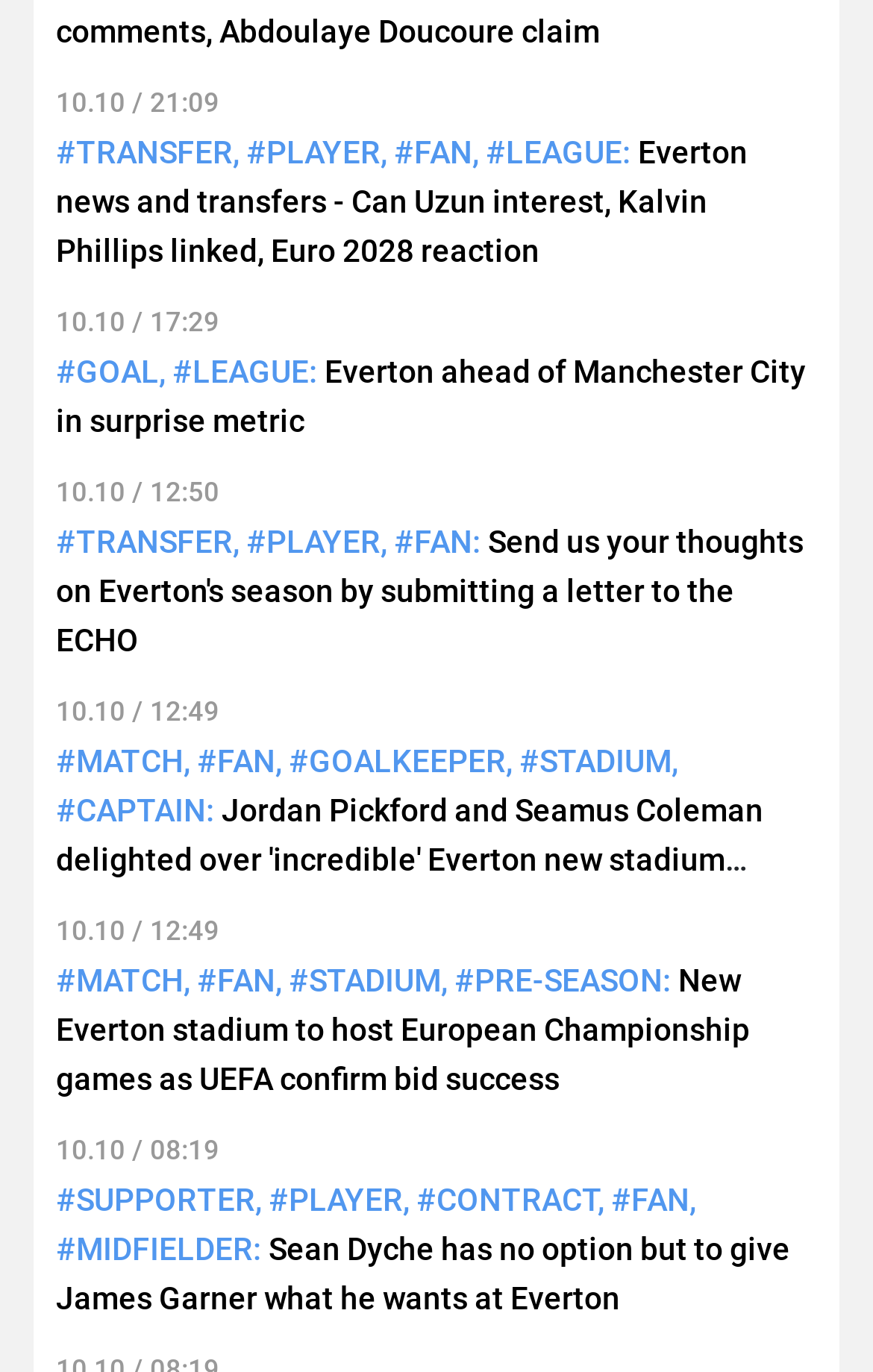Respond to the following query with just one word or a short phrase: 
What is the time of the news article with the link 'Jordan Pickford and Seamus Coleman delighted over 'incredible' Everton new stadium decision'?

12:49